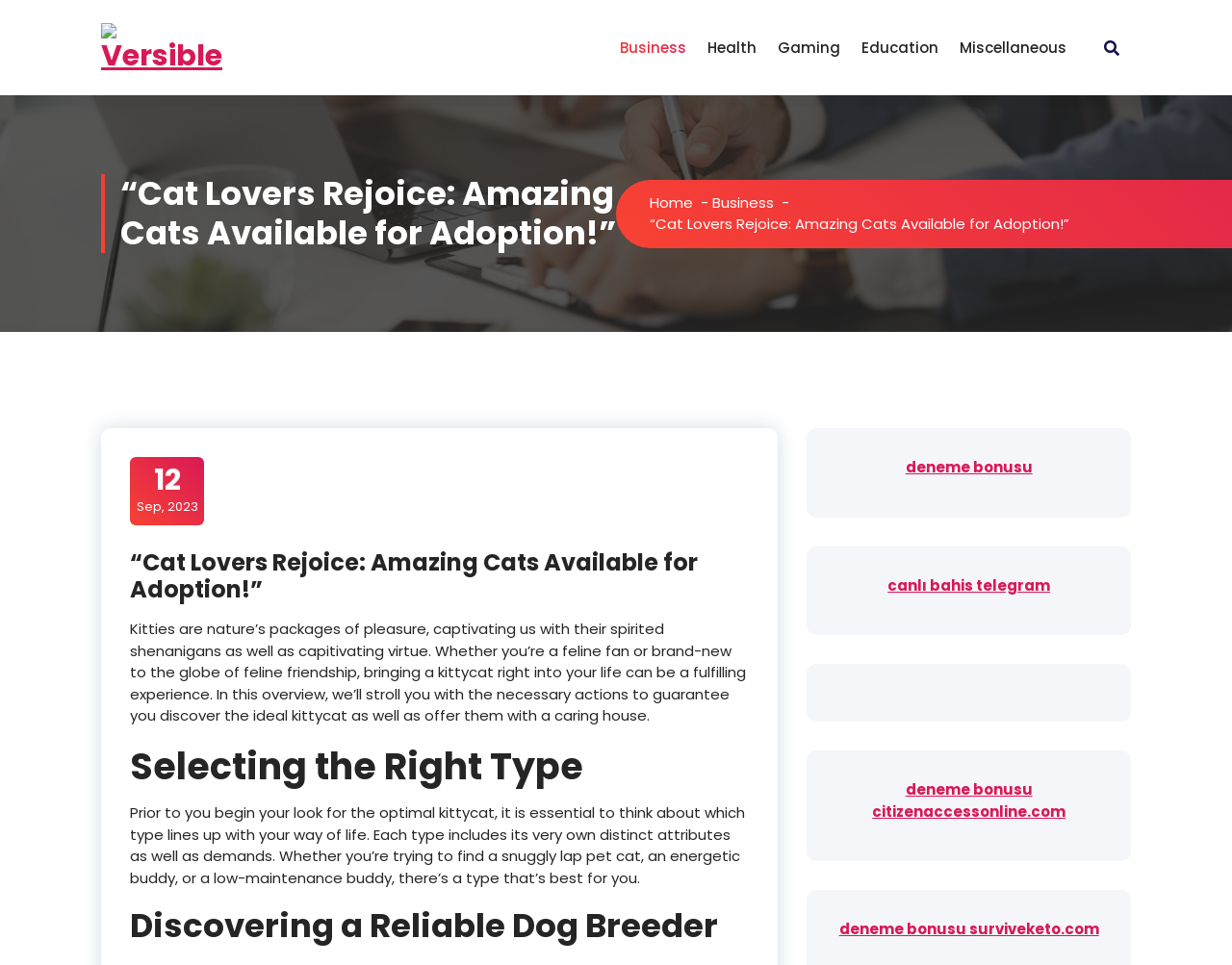Identify and generate the primary title of the webpage.

Selecting the Right Type